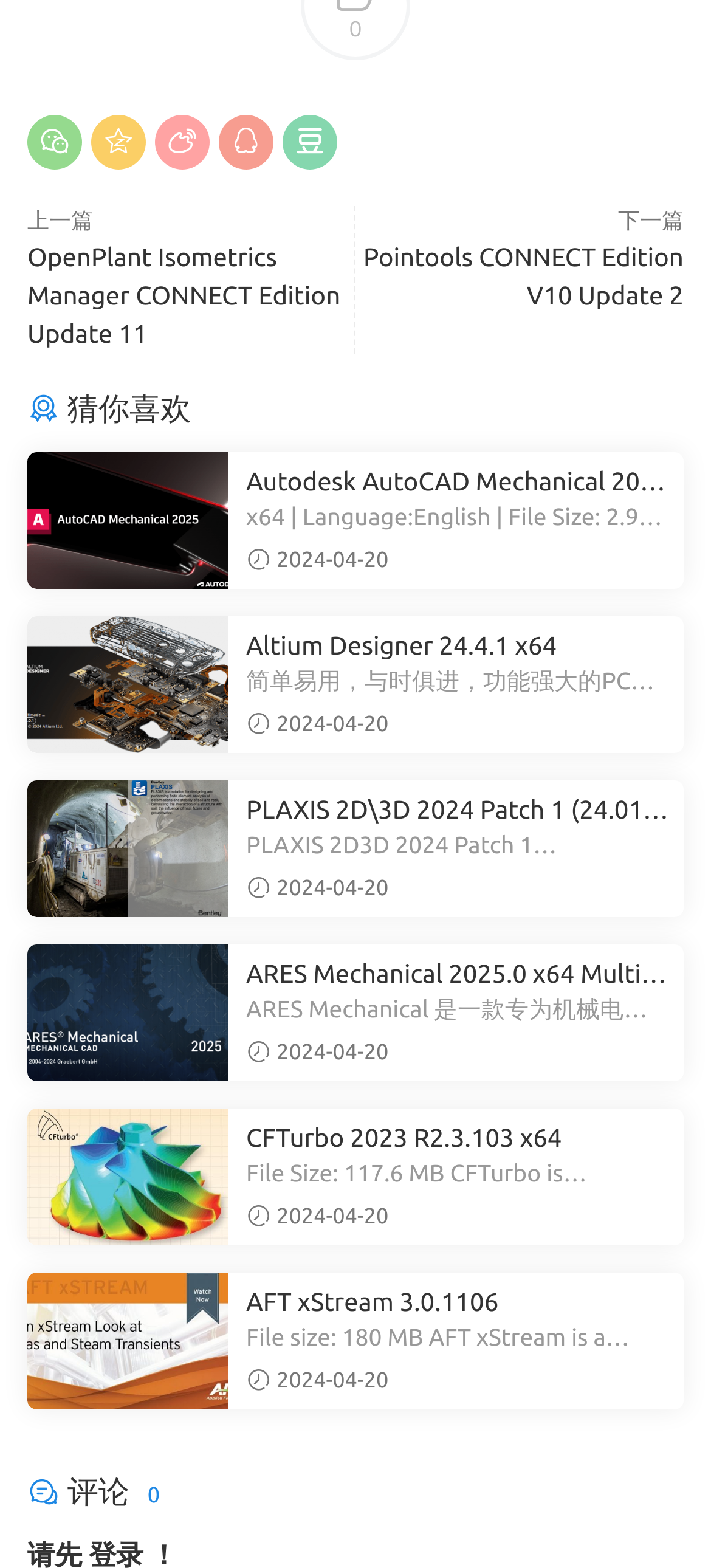How many software are listed?
Provide a one-word or short-phrase answer based on the image.

8